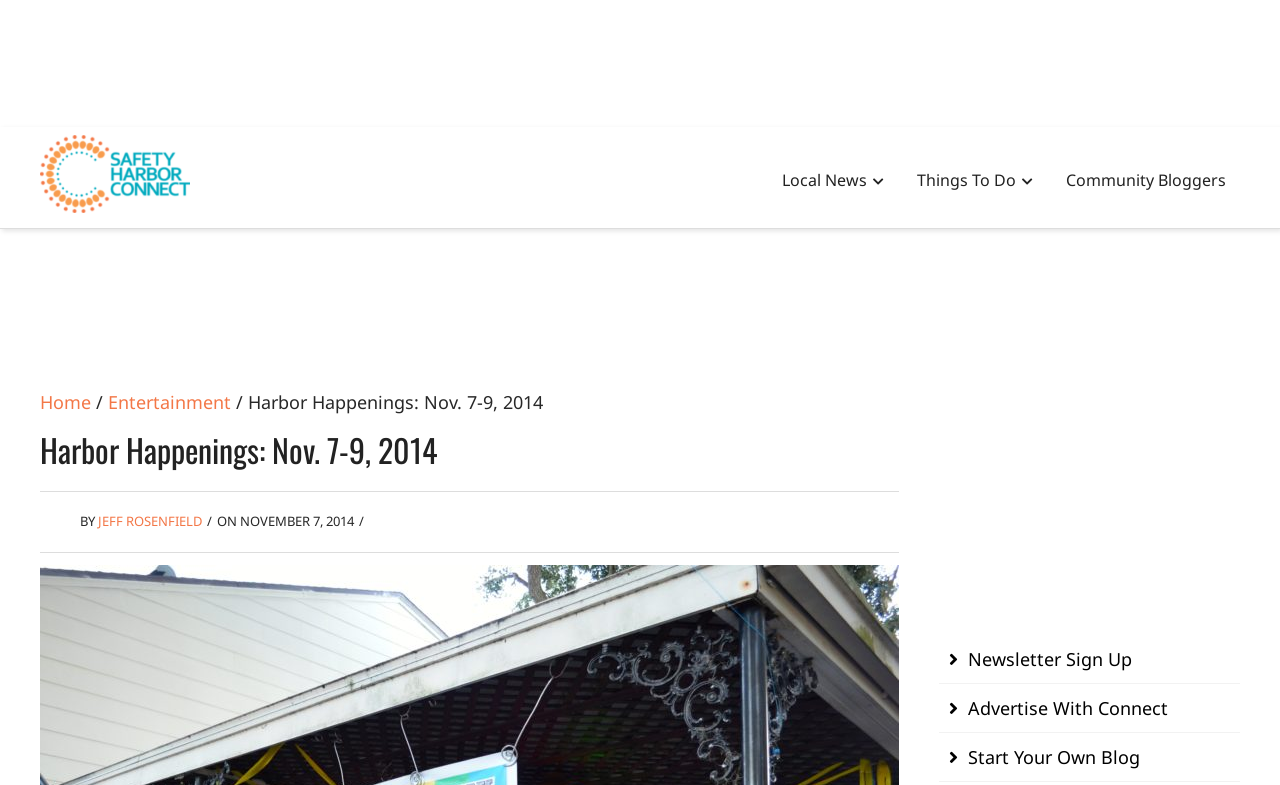Locate and extract the text of the main heading on the webpage.

Harbor Happenings: Nov. 7-9, 2014